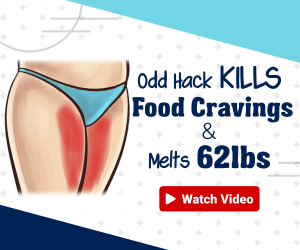List and describe all the prominent features within the image.

The image showcases an advertisement for a weight loss solution, featuring an illustration that highlights a thigh wearing a blue bikini bottom. The text prominently states, "Odd Hack KILLS Food Cravings & Melts 62lbs," suggesting a dramatic reduction in weight and an effective method for curbing appetite. At the bottom, there's a red button that invites viewers to "Watch Video," indicating that more information or a promotional video is available. The design combines bold graphics and colors to draw attention, aligning with the overall theme of health and fitness supplements.